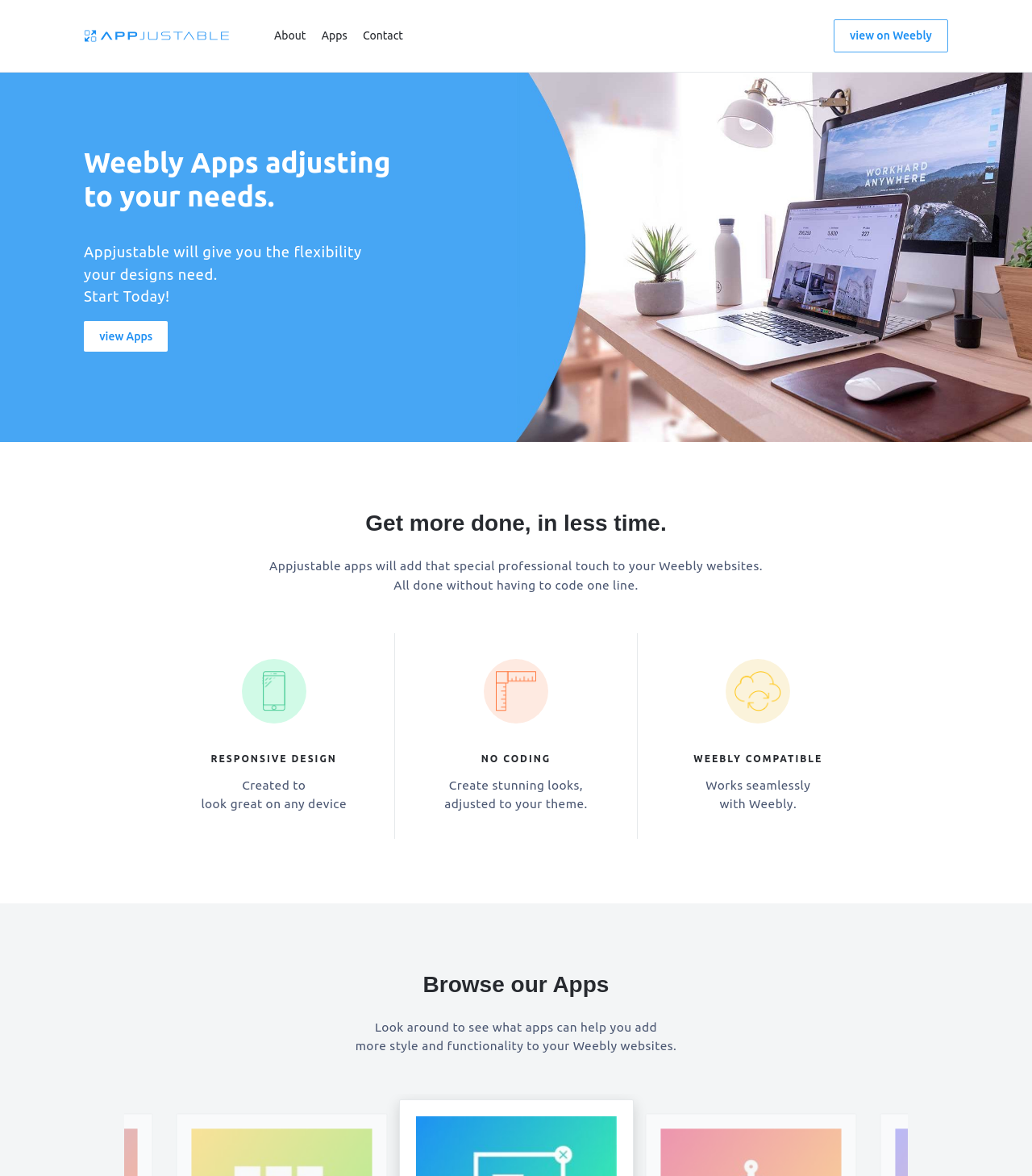Please provide a comprehensive response to the question below by analyzing the image: 
Do Appjustable apps require coding?

The webpage explicitly states that Appjustable apps do not require coding, which is evident from the heading 'NO CODING' and the static text 'All done without having to code one line'.